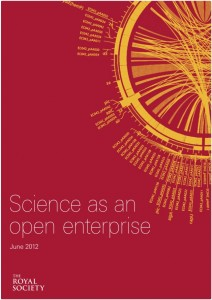Describe the image thoroughly.

The image titled "SaOE Report" showcases the cover of a publication by the Royal Society, titled "Science as an Open Enterprise." Dominated by a striking red background, the cover features intricate, swirling patterns and data visualizations in yellow, symbolizing the interconnectedness of scientific disciplines and open data practices. The publication date, June 2012, is prominently displayed, reflecting its strategic importance in the ongoing dialogue about open access and transparency in scientific research. This work is particularly relevant in the context of international scientific collaboration, as discussed in forums like the ICSU General Assembly, where topics like open access and data sharing are crucial for advancing scientific knowledge globally.